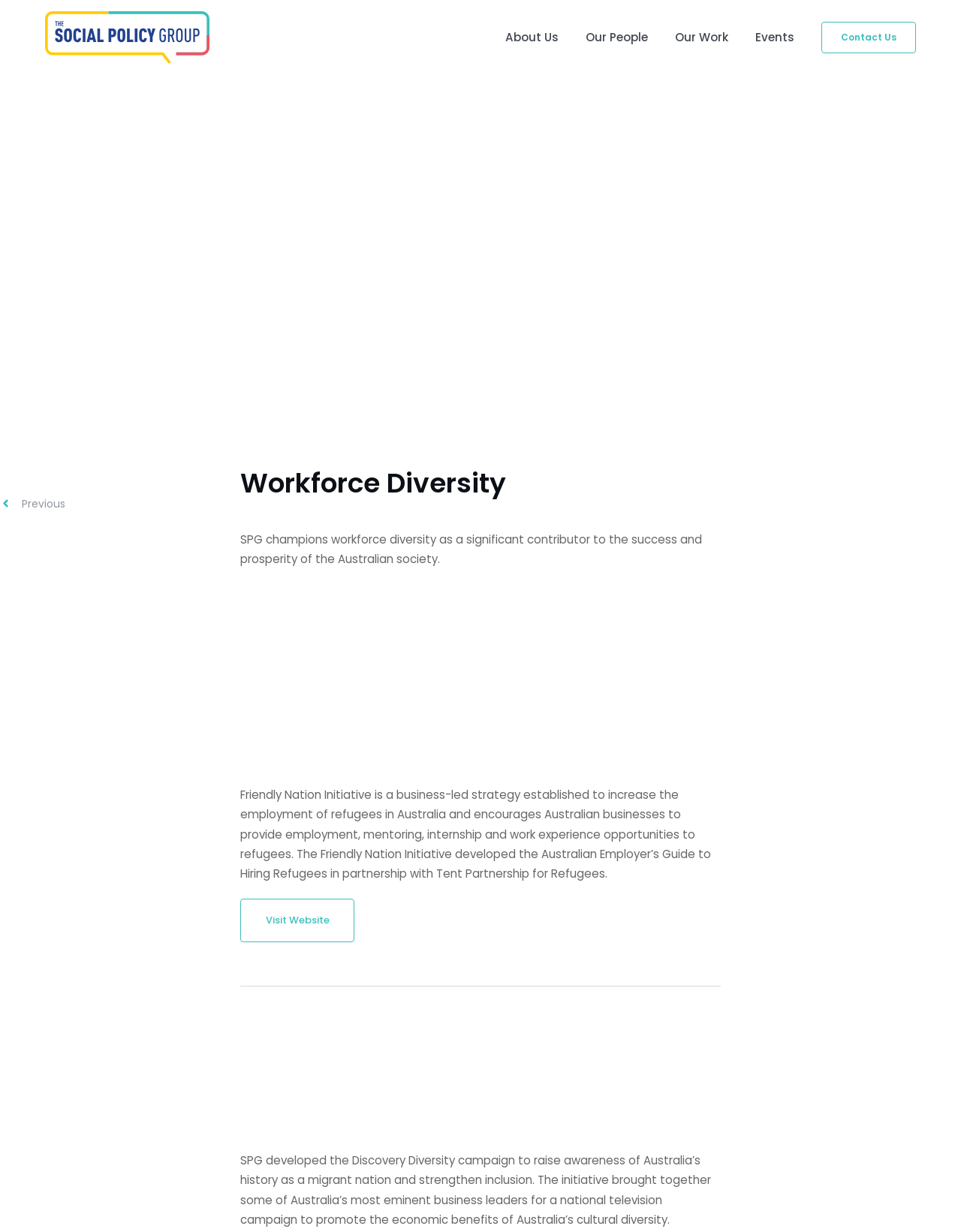What is the theme of the webpage?
Answer the question with a detailed explanation, including all necessary information.

The theme of the webpage is workforce diversity and inclusion, as evident from the various sections and initiatives mentioned on the webpage, such as the Friendly Nation Initiative and the Discovery Diversity campaign, which all focus on promoting diversity and inclusion in the workforce.